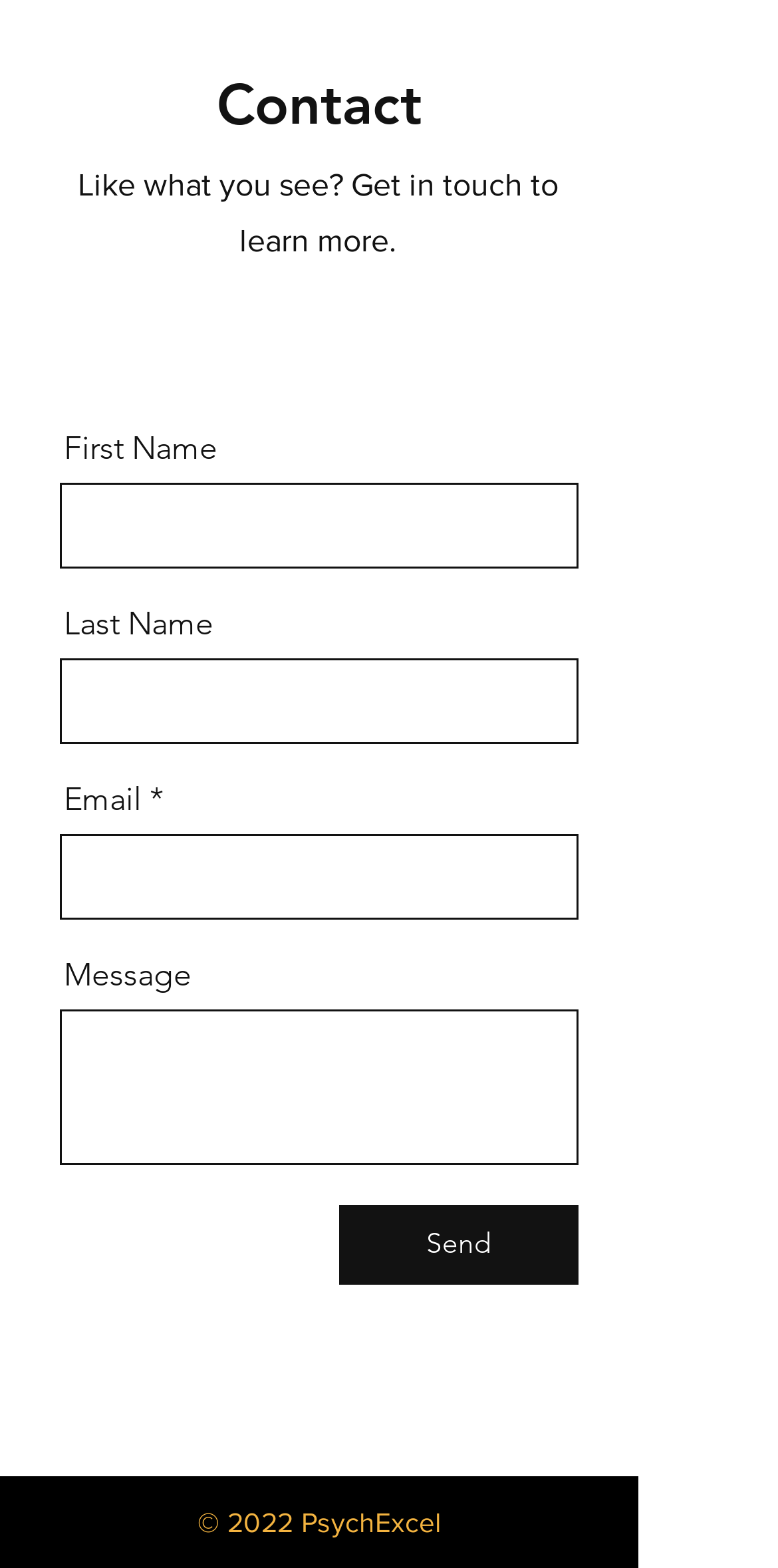Kindly provide the bounding box coordinates of the section you need to click on to fulfill the given instruction: "Click the Send button".

[0.436, 0.769, 0.744, 0.819]